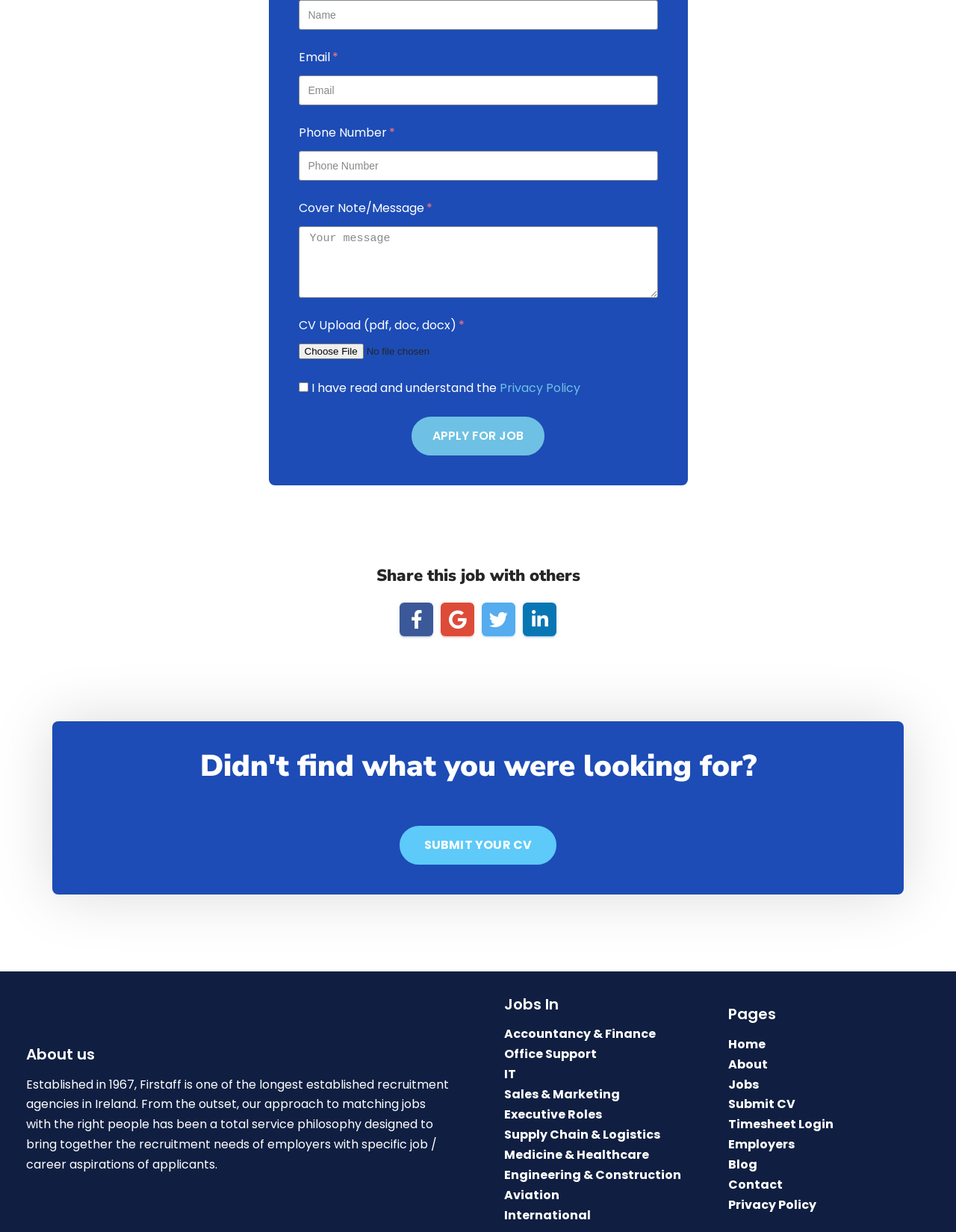Determine the bounding box coordinates for the region that must be clicked to execute the following instruction: "Apply for the job".

[0.43, 0.338, 0.57, 0.369]